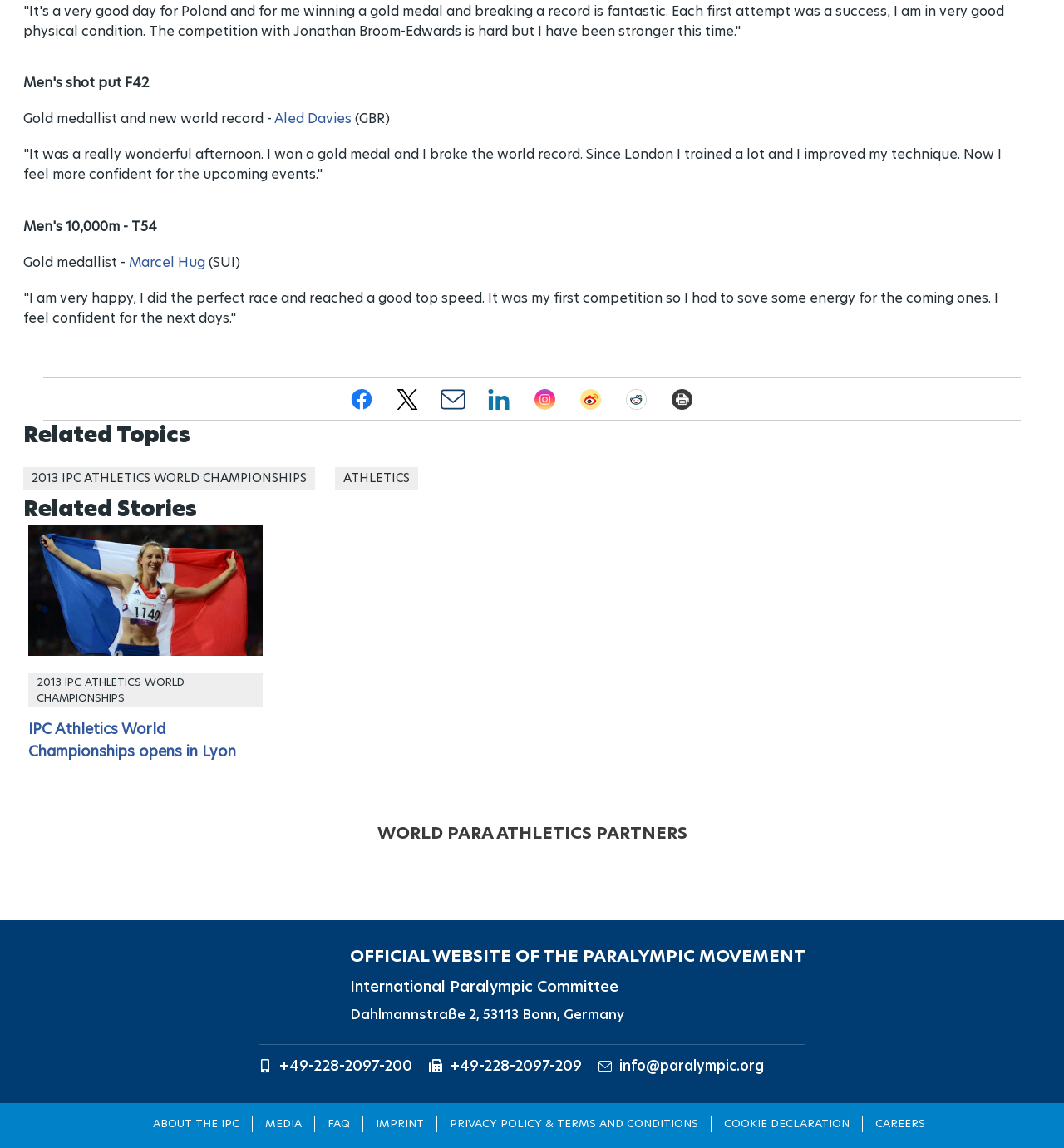What is the language of the phone number mentioned on the webpage?
Refer to the image and provide a thorough answer to the question.

The webpage mentions a phone number with a '+49' country code, which is the country code for Germany, indicating that the language of the phone number is German.